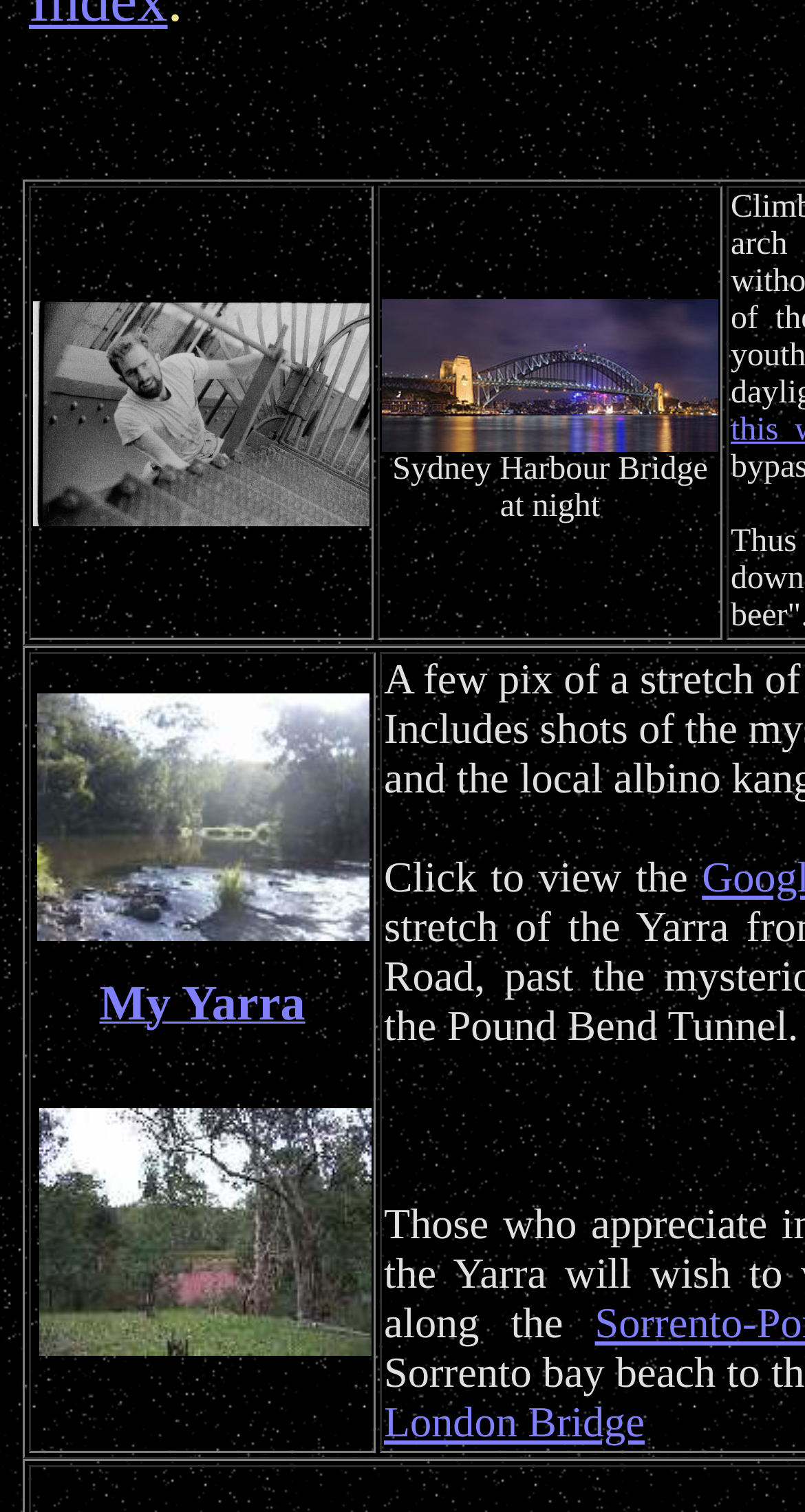Based on what you see in the screenshot, provide a thorough answer to this question: What is the text of the static text element in the third grid cell?

In the third grid cell, there is a static text element with the text 'Click to view the'. This element is located below the image 'Yarra view' and above the link 'London Bridge'.